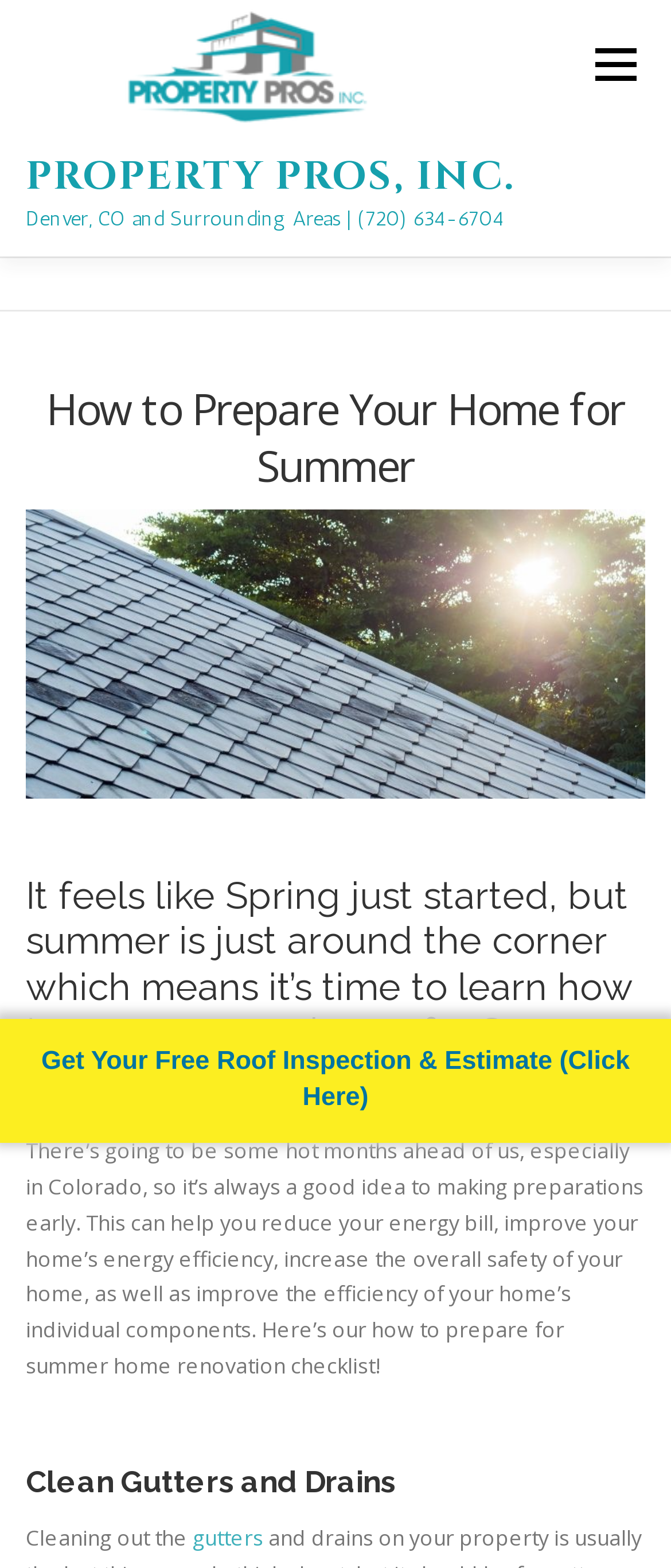Identify the bounding box coordinates for the element you need to click to achieve the following task: "Learn about Leistungen". Provide the bounding box coordinates as four float numbers between 0 and 1, in the form [left, top, right, bottom].

None